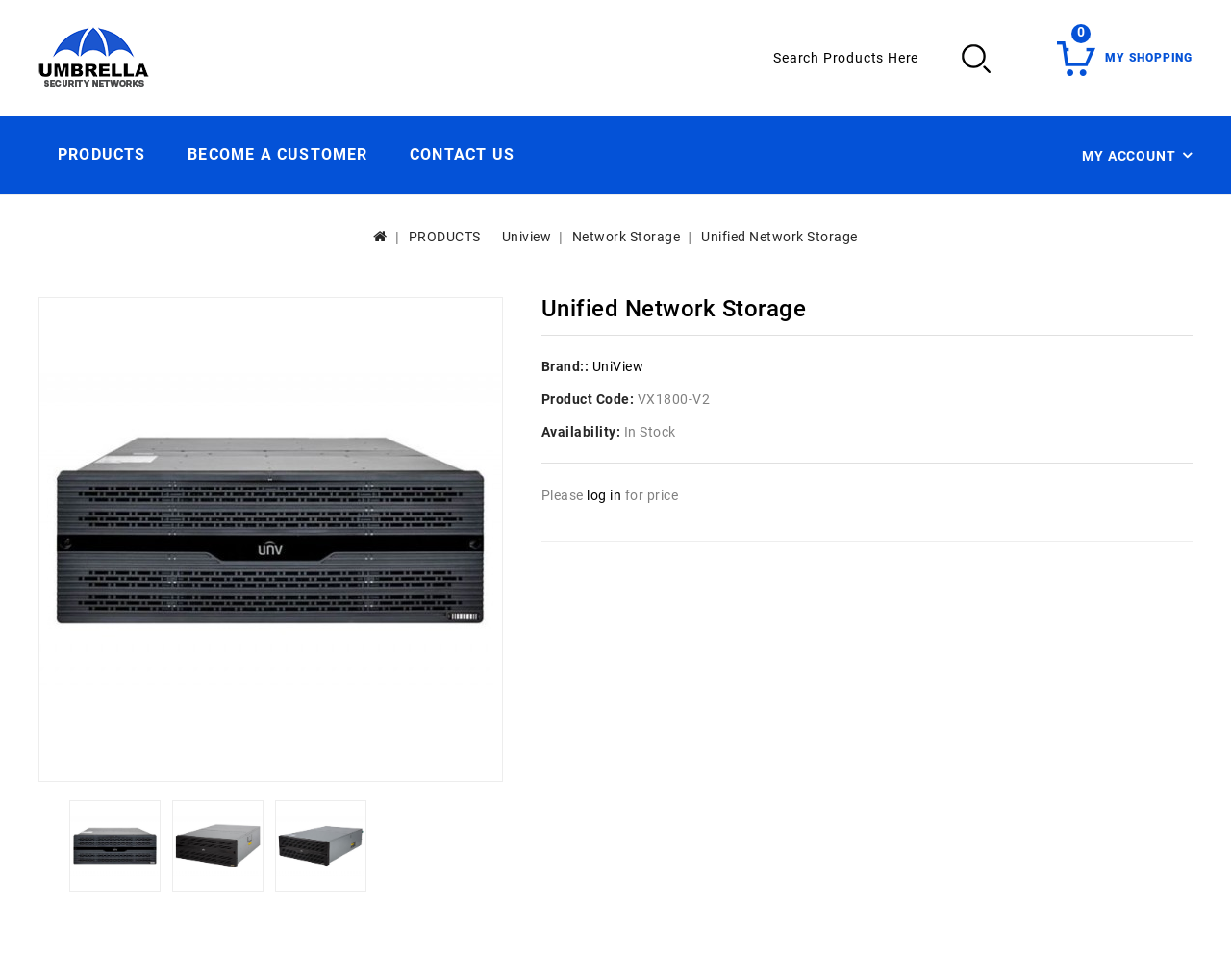Find and specify the bounding box coordinates that correspond to the clickable region for the instruction: "Click on Unified Network Storage".

[0.57, 0.234, 0.697, 0.249]